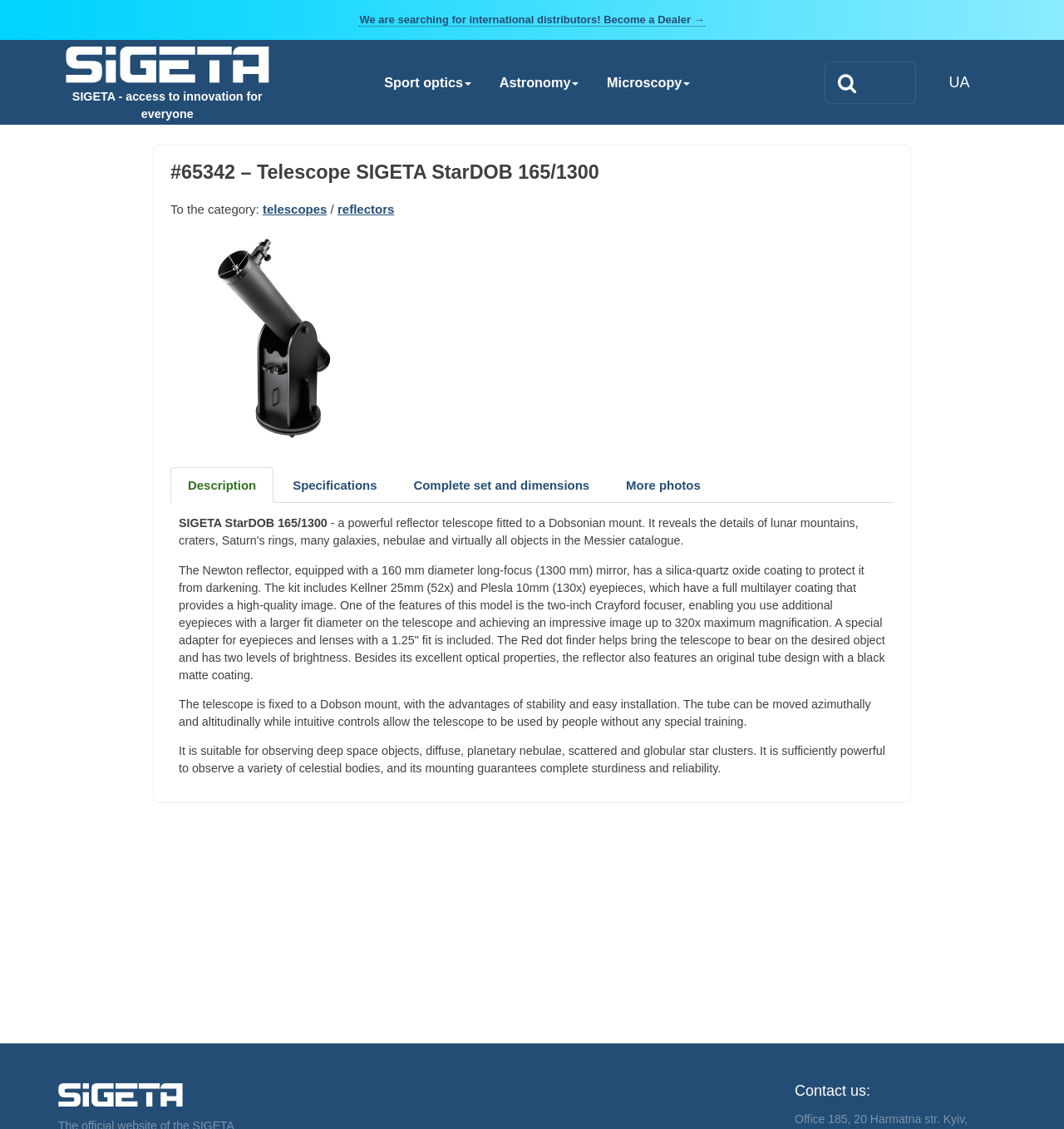What is the main heading of this webpage? Please extract and provide it.

#65342 – Telescope SIGETA StarDOB 165/1300